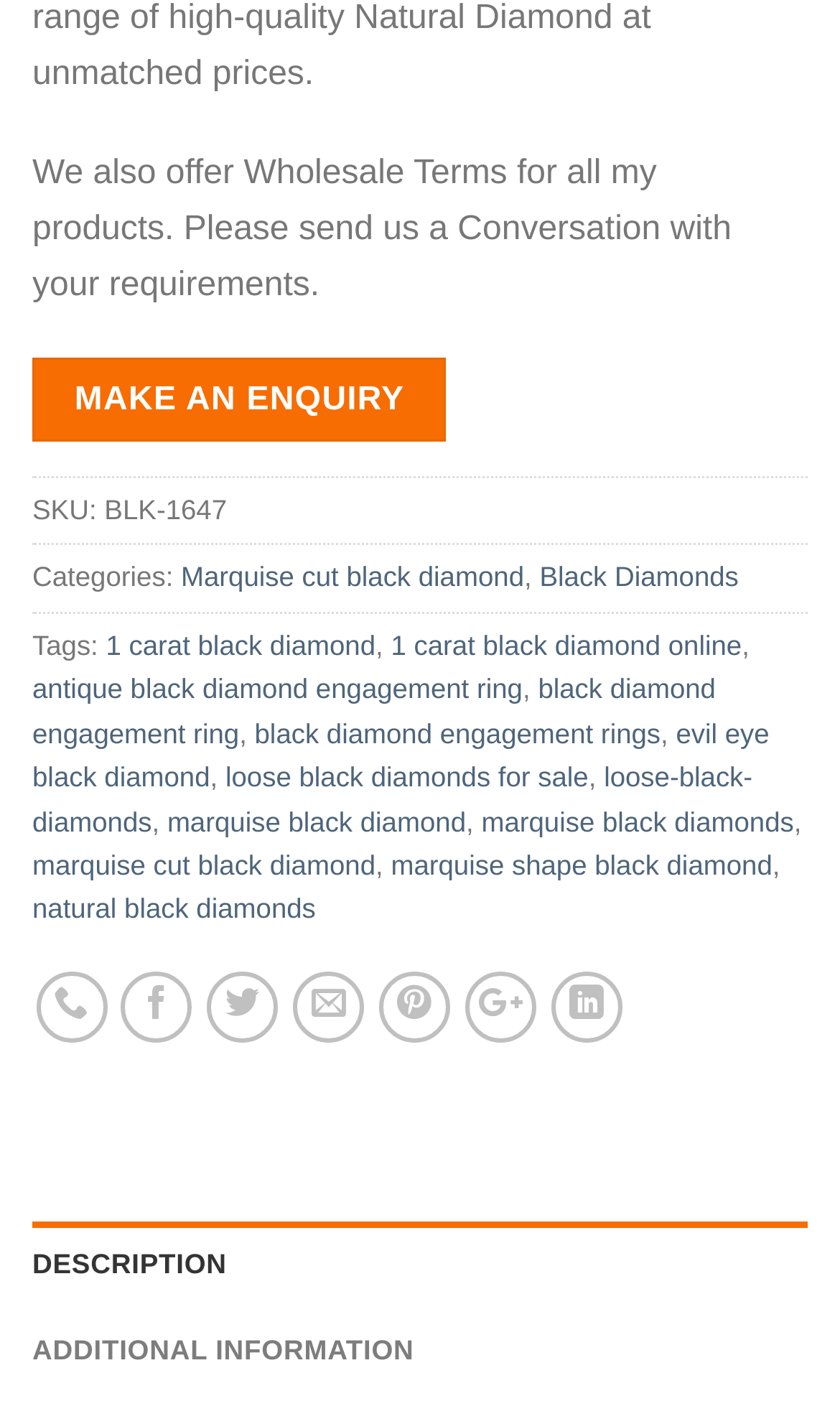What type of diamond is being described?
Using the details from the image, give an elaborate explanation to answer the question.

The type of diamond being described can be inferred from the categories and tags listed on the webpage, which include 'Marquise cut black diamond', 'Black Diamonds', and '1 carat black diamond'. This suggests that the product is a black diamond.